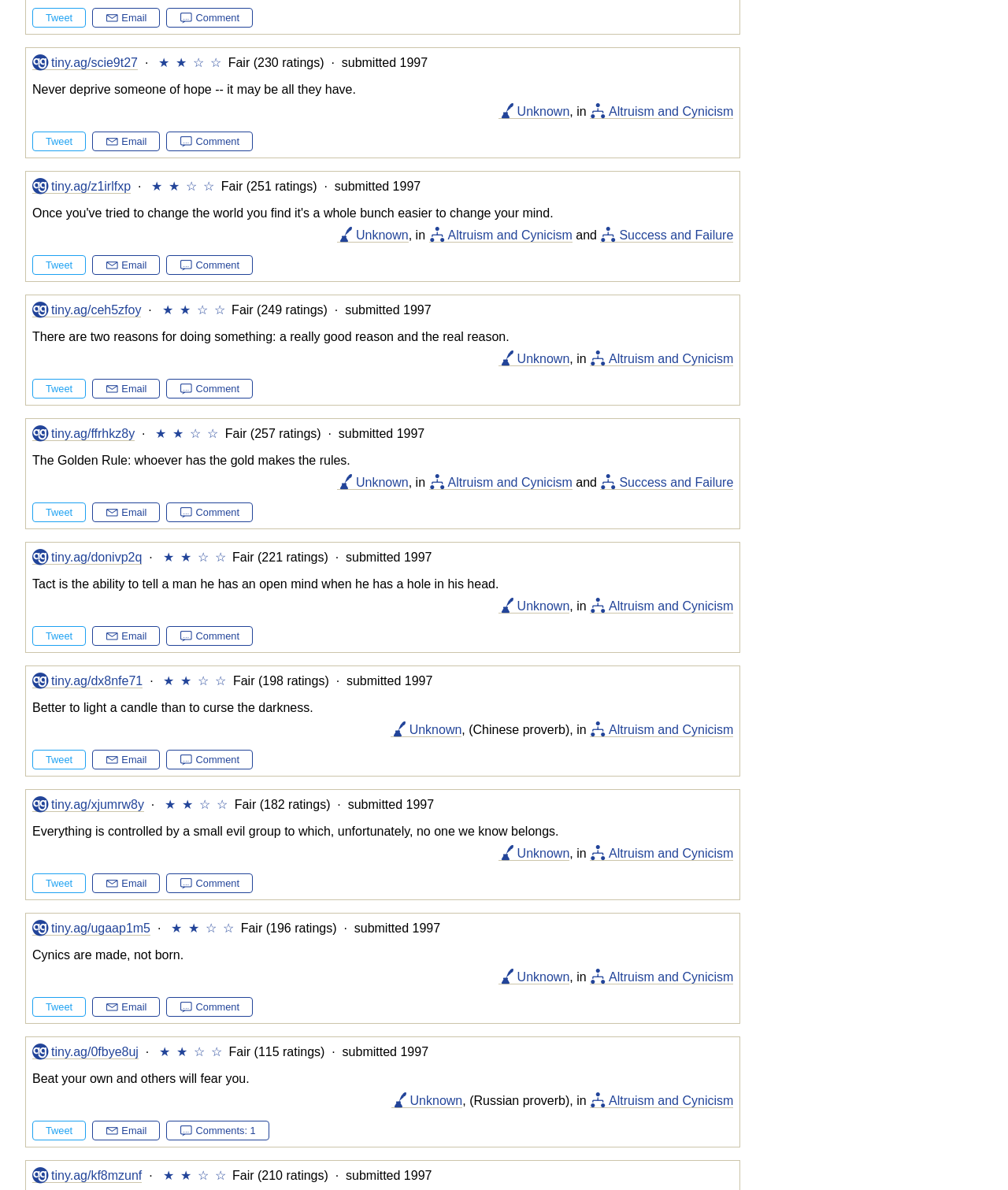What is the category of the third quote?
Provide a detailed and well-explained answer to the question.

The third quote is 'The Golden Rule: whoever has the gold makes the rules.' and it belongs to the category of 'Altruism and Cynicism' which can be found at the end of the quote.